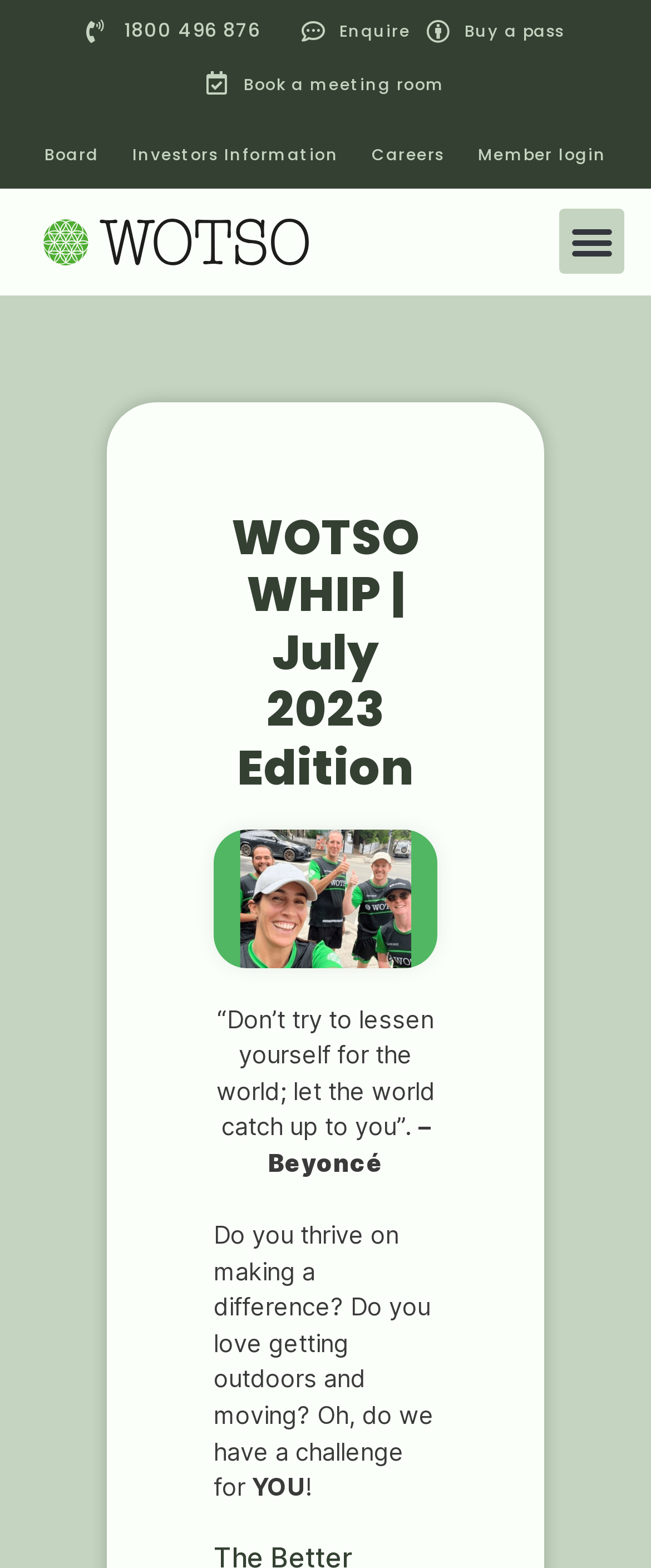Provide the bounding box coordinates of the HTML element described by the text: "1800 496 876". The coordinates should be in the format [left, top, right, bottom] with values between 0 and 1.

[0.133, 0.009, 0.401, 0.032]